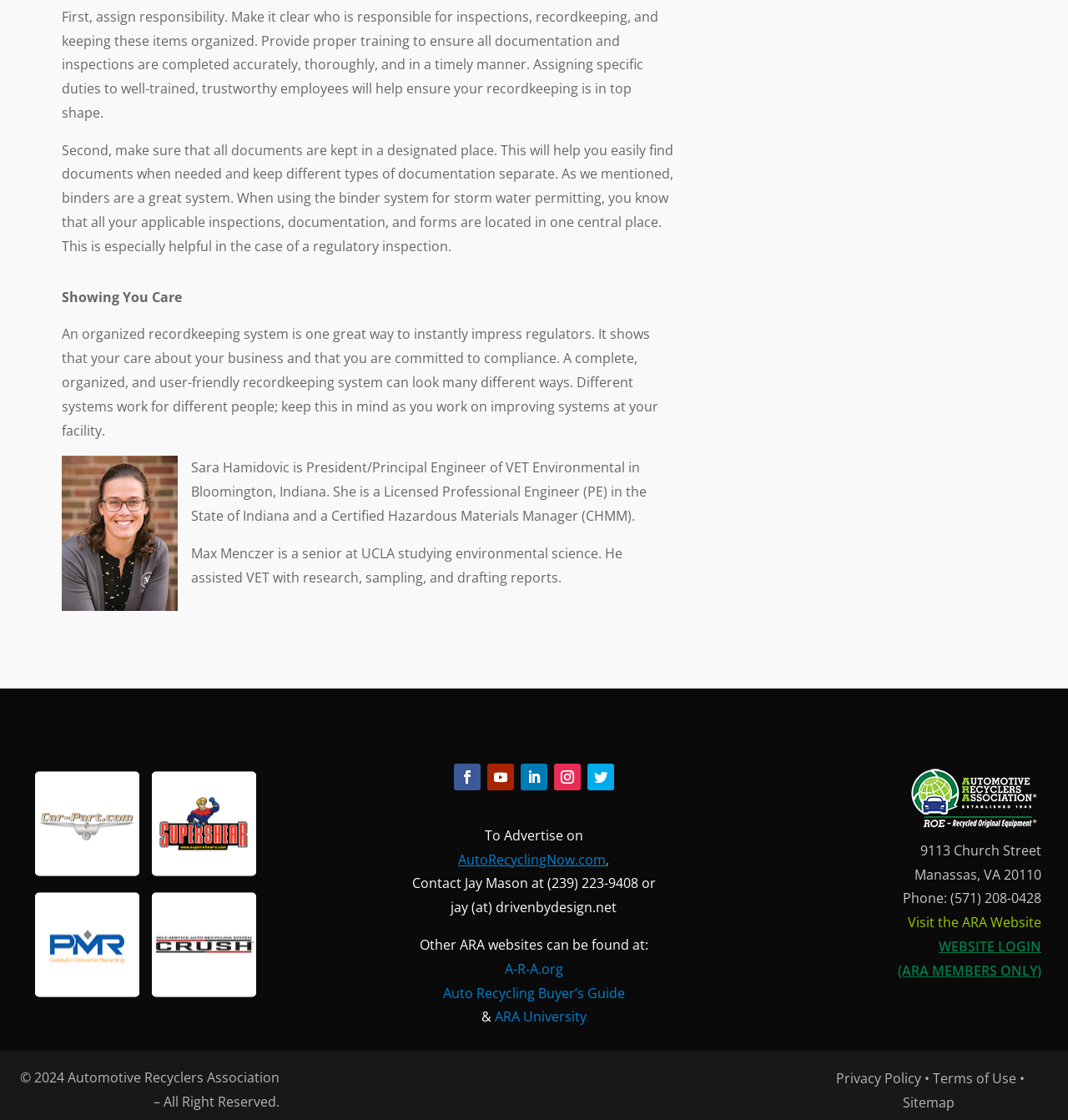Determine the bounding box coordinates for the HTML element mentioned in the following description: "Follow". The coordinates should be a list of four floats ranging from 0 to 1, represented as [left, top, right, bottom].

[0.487, 0.682, 0.512, 0.706]